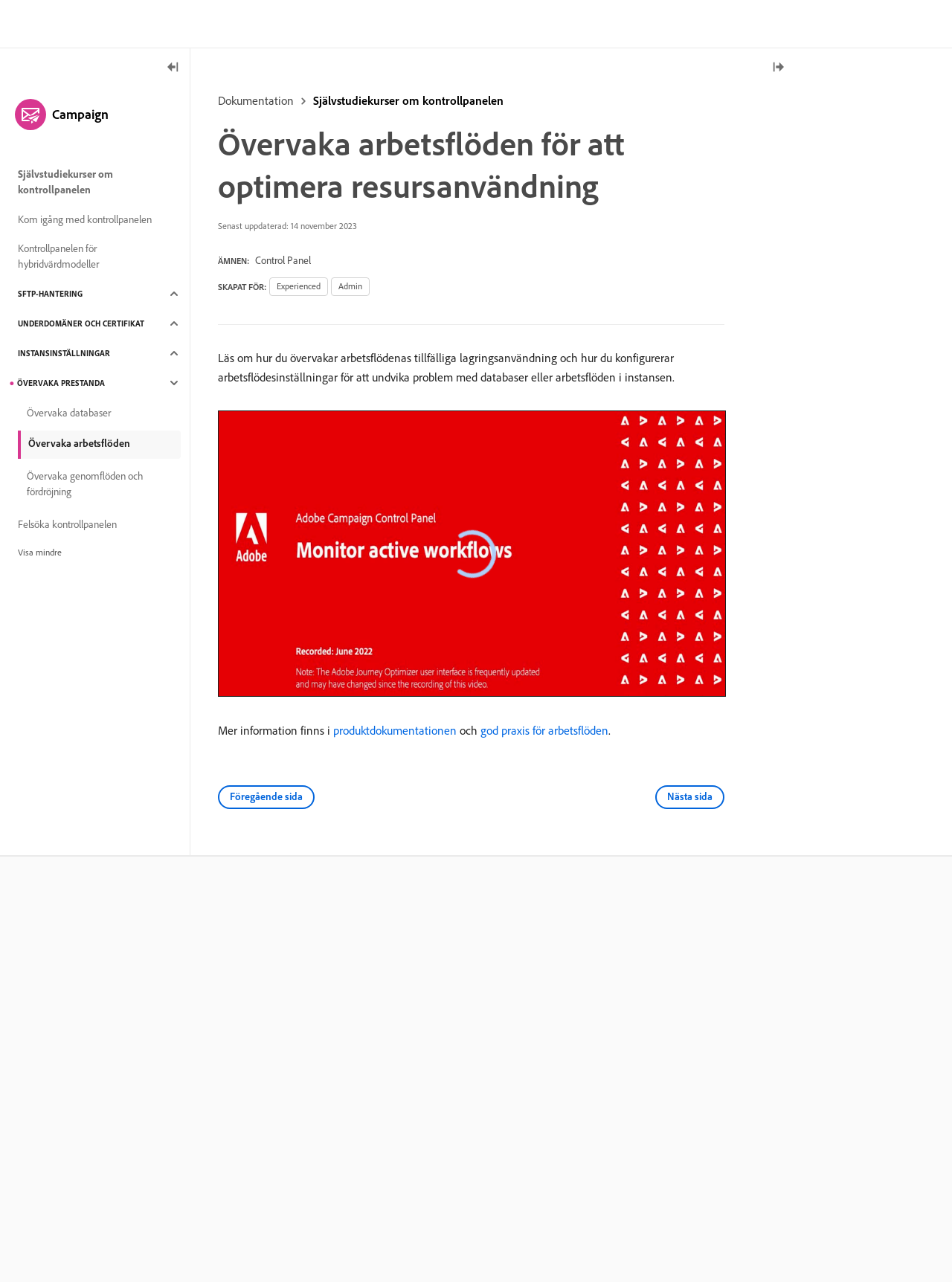Identify the bounding box coordinates of the area that should be clicked in order to complete the given instruction: "Search in the search bar". The bounding box coordinates should be four float numbers between 0 and 1, i.e., [left, top, right, bottom].

[0.695, 0.009, 0.713, 0.028]